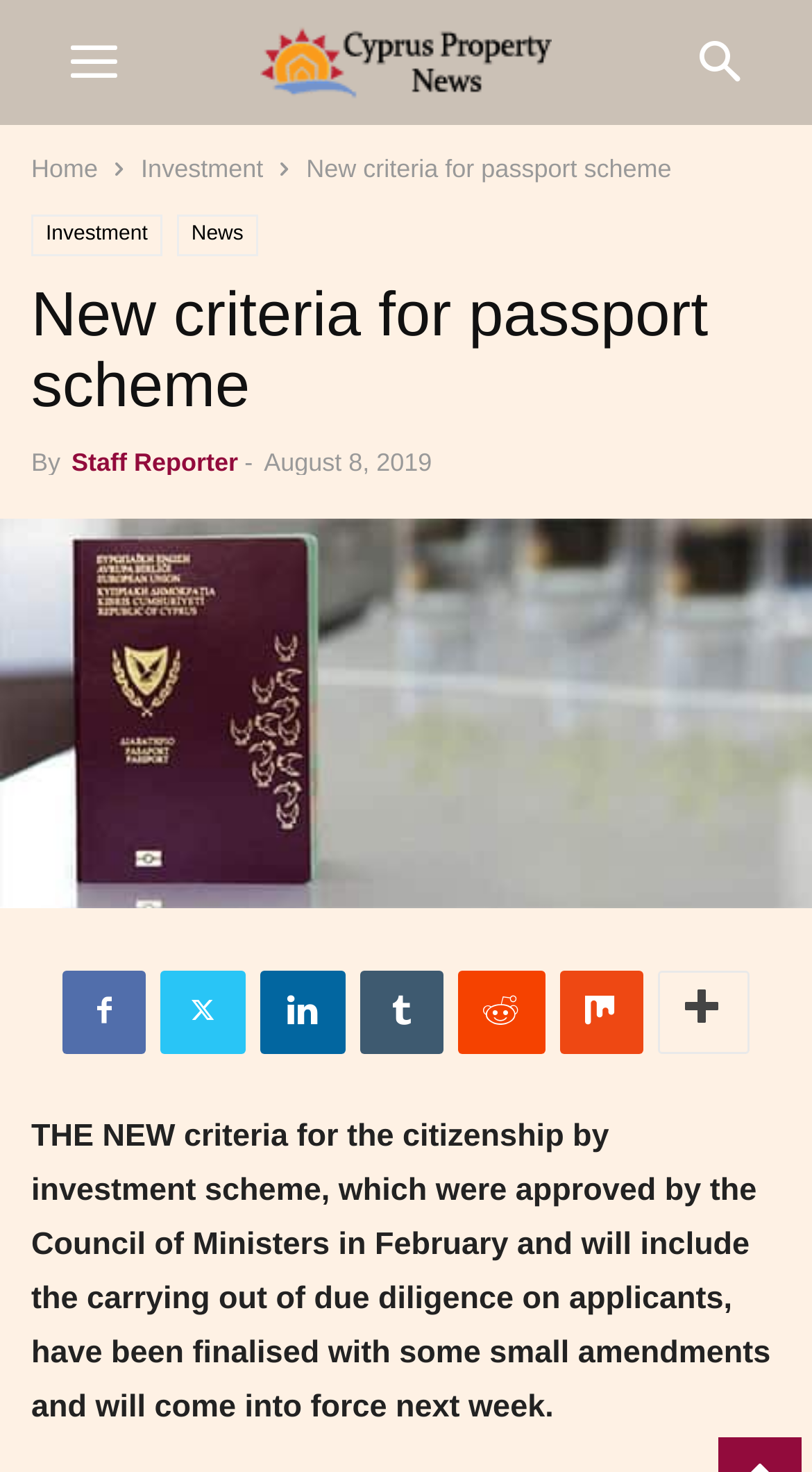Provide a brief response to the question below using a single word or phrase: 
Who is the author of the article?

Staff Reporter